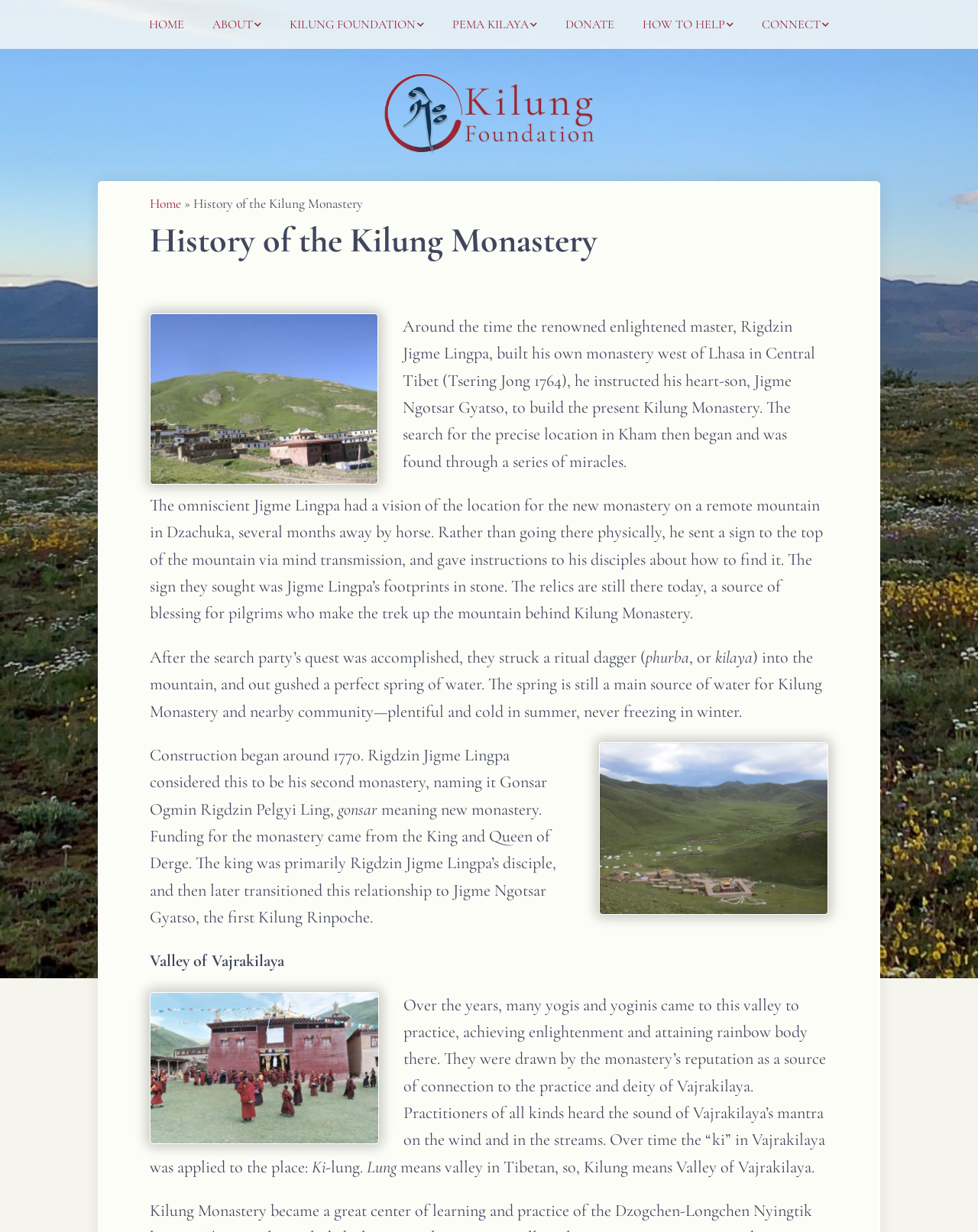What is the name of the deity associated with the monastery?
Refer to the image and offer an in-depth and detailed answer to the question.

The text mentions that the monastery is a source of connection to the practice and deity of Vajrakilaya, and that the 'ki' in Vajrakilaya was applied to the place, resulting in the name Kilung, meaning Valley of Vajrakilaya.